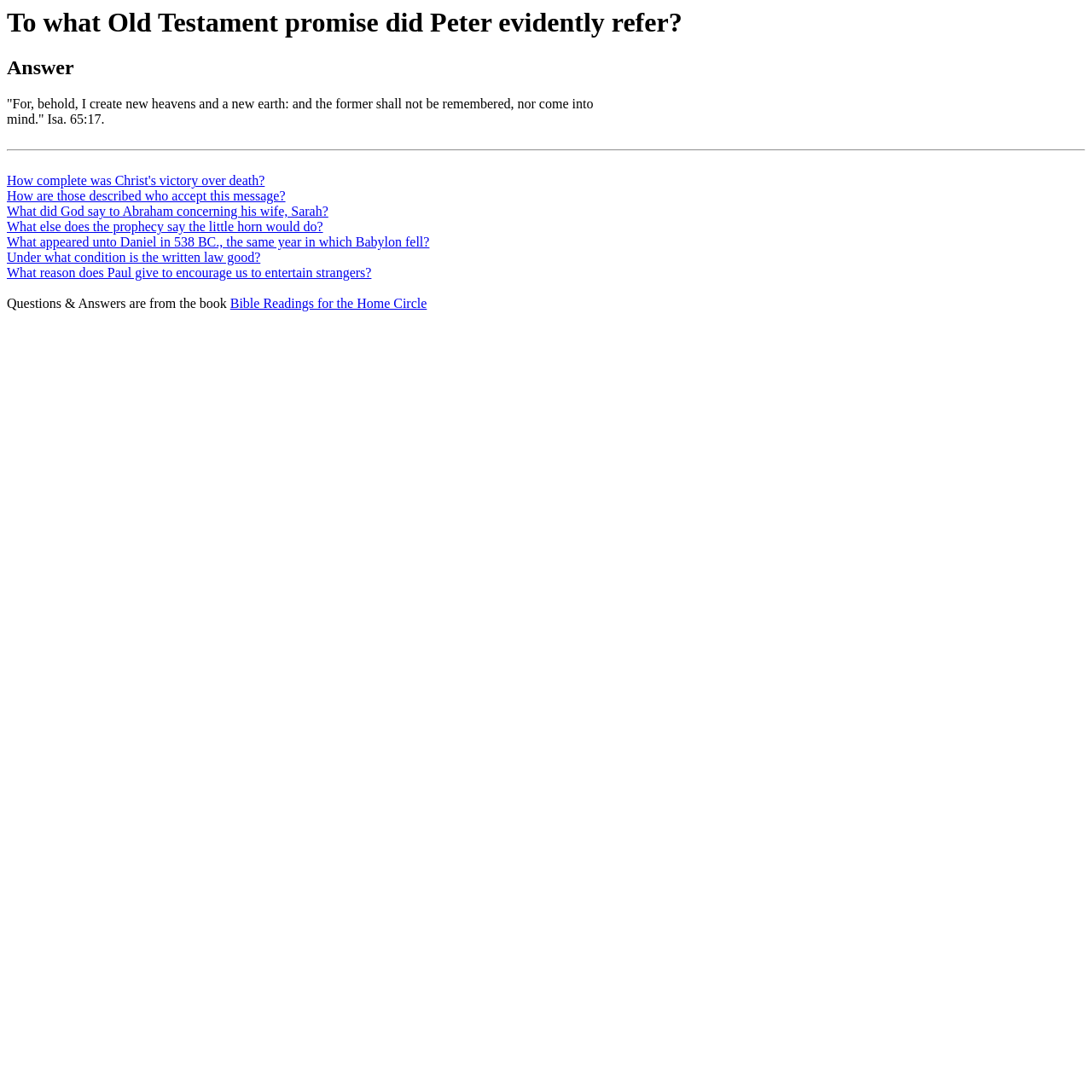Find the bounding box coordinates of the element I should click to carry out the following instruction: "Select the Romani language".

None